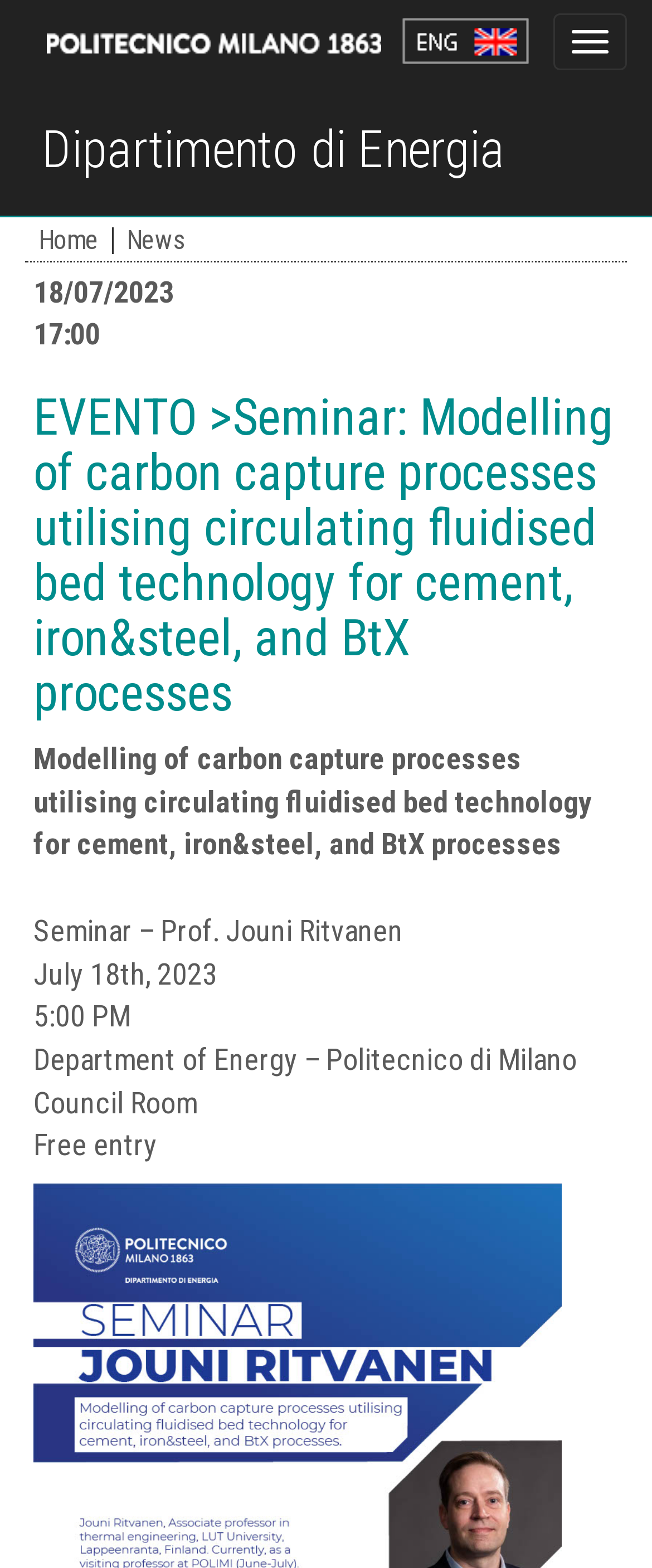What is the date of the seminar?
Please ensure your answer is as detailed and informative as possible.

I found the answer by looking at the StaticText element 'July 18th, 2023' which is located below the seminar title, indicating that it is the date of the seminar.